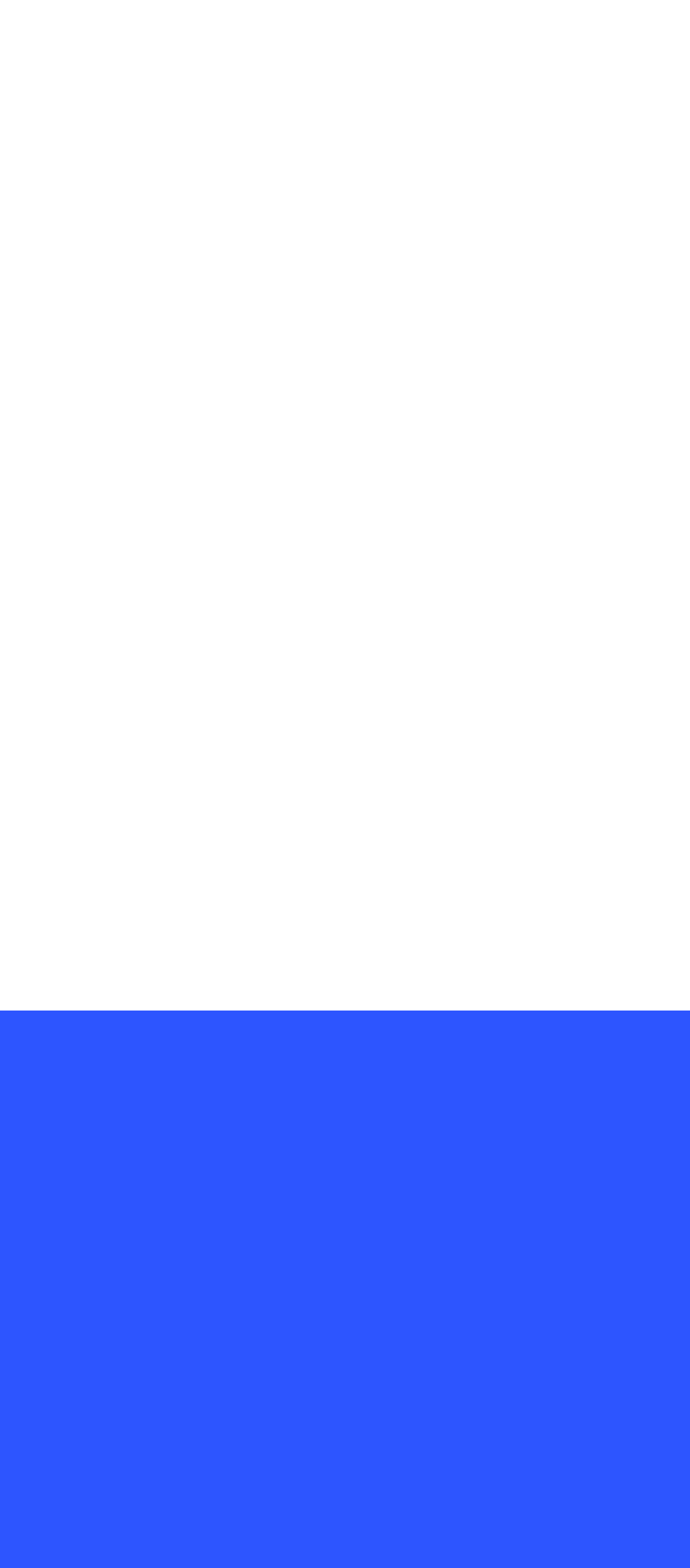Determine the bounding box coordinates of the section I need to click to execute the following instruction: "View opening hours". Provide the coordinates as four float numbers between 0 and 1, i.e., [left, top, right, bottom].

[0.046, 0.956, 0.954, 0.982]